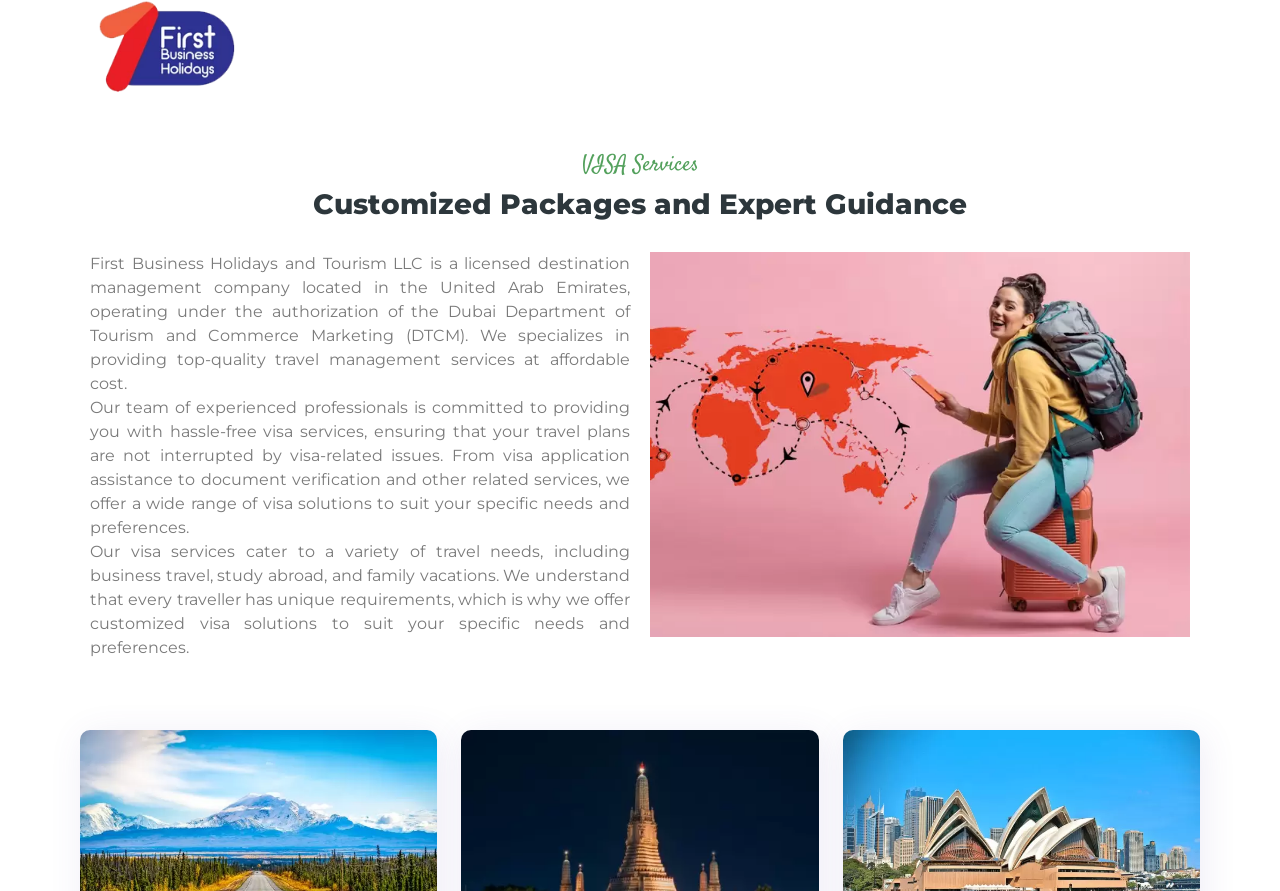Consider the image and give a detailed and elaborate answer to the question: 
Is there an image related to visa services on the webpage?

I found an image on the webpage with the description 'Visa Services in Dubai', which suggests that it is related to visa services.